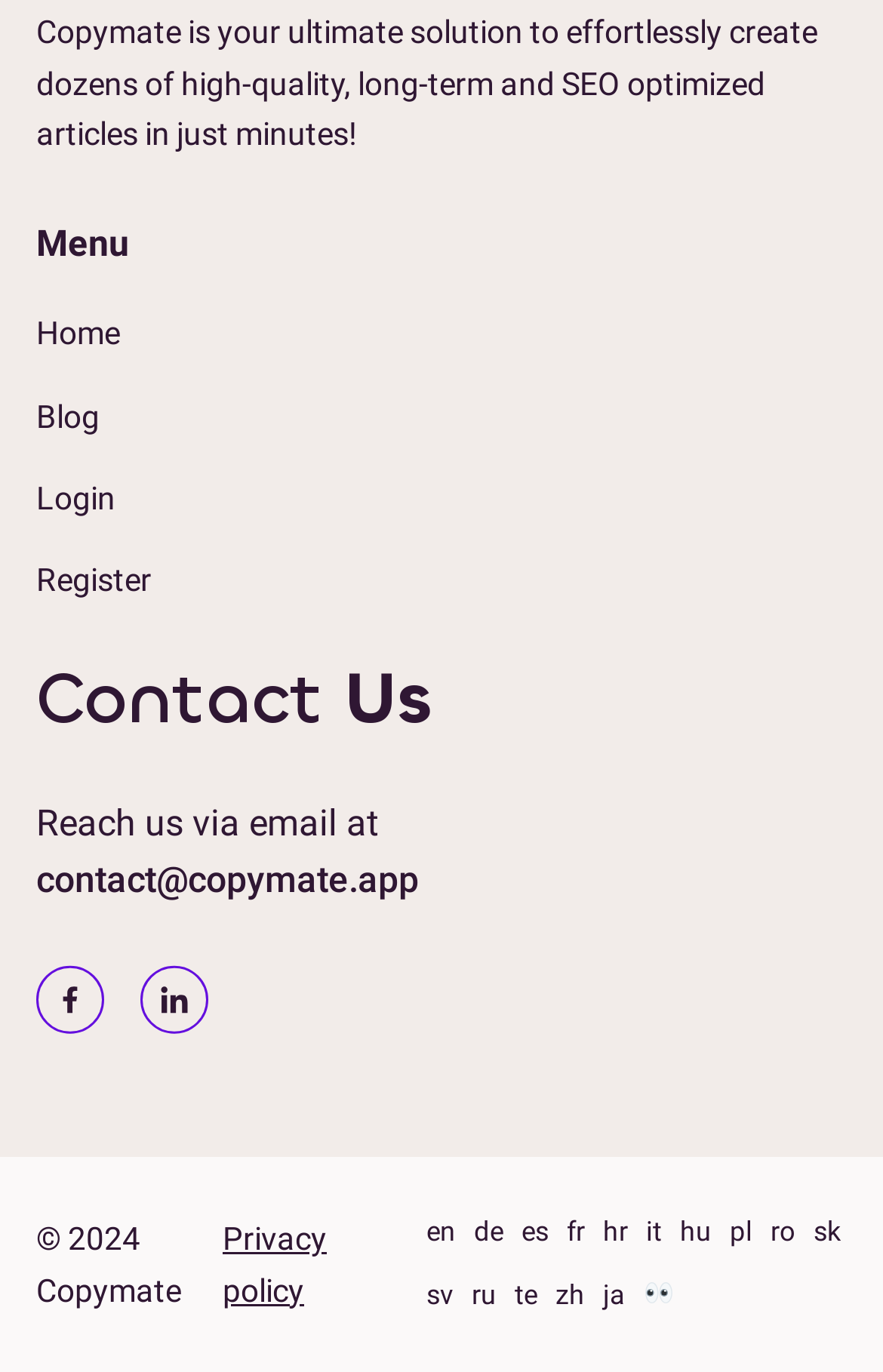Identify the bounding box coordinates of the clickable section necessary to follow the following instruction: "Click on the Privacy policy link". The coordinates should be presented as four float numbers from 0 to 1, i.e., [left, top, right, bottom].

[0.252, 0.885, 0.38, 0.959]